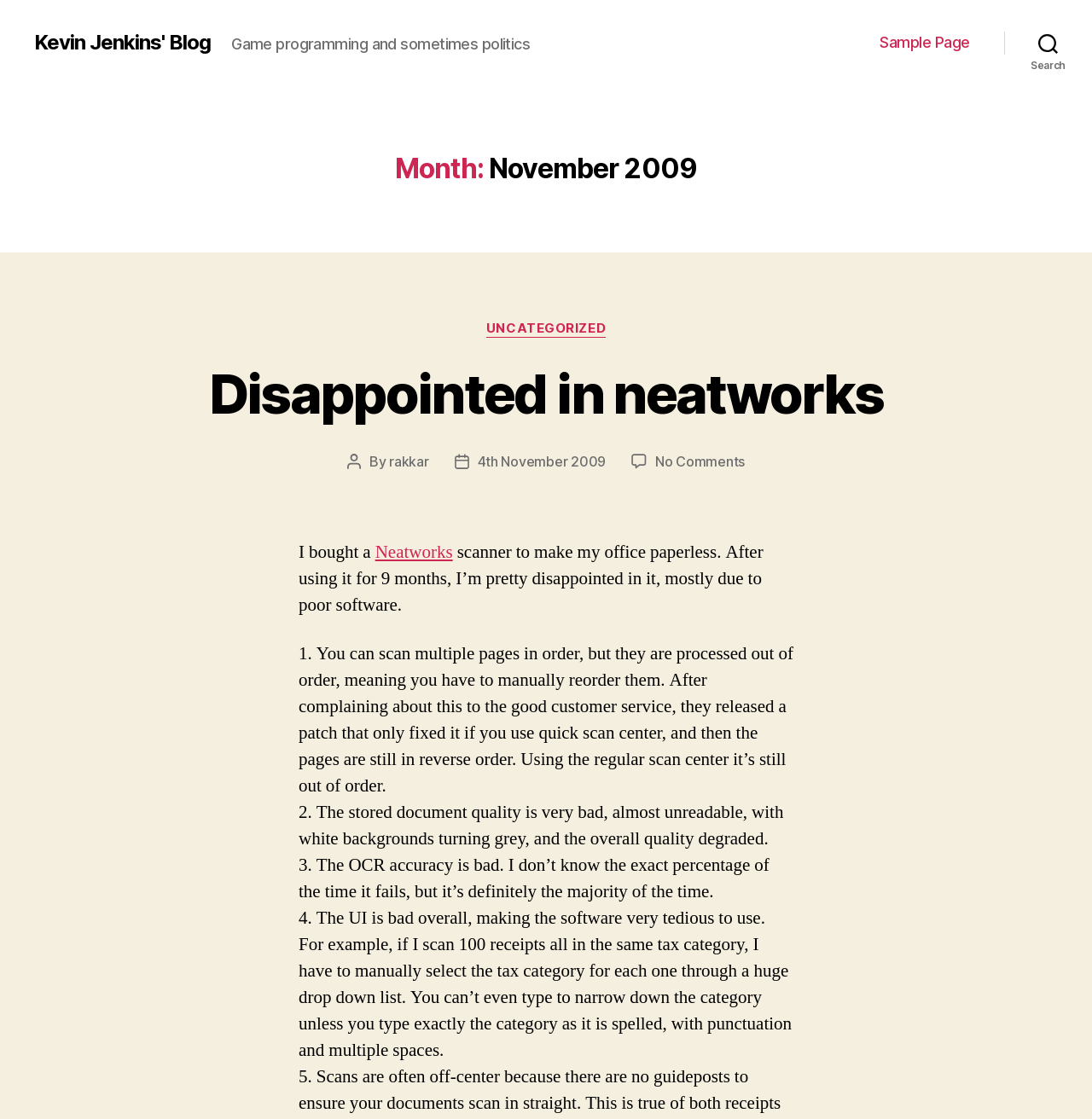Highlight the bounding box of the UI element that corresponds to this description: "Skip to Navigation".

None